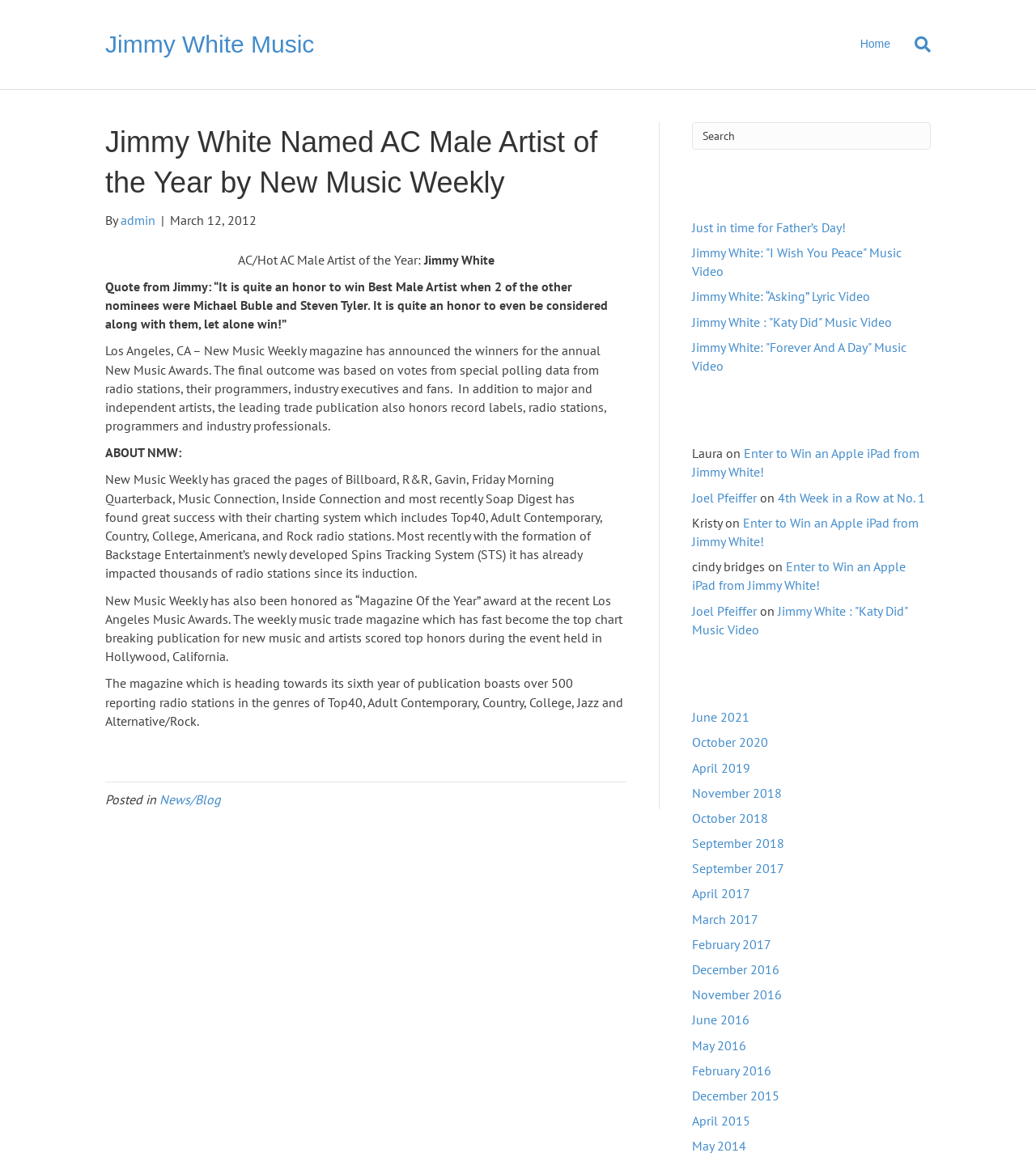What is the name of the magazine that announced the winners of the New Music Awards?
Ensure your answer is thorough and detailed.

The answer can be found in the article section of the webpage, where it is stated that 'New Music Weekly magazine has announced the winners for the annual New Music Awards'. This indicates that New Music Weekly is the magazine that announced the winners of the New Music Awards.